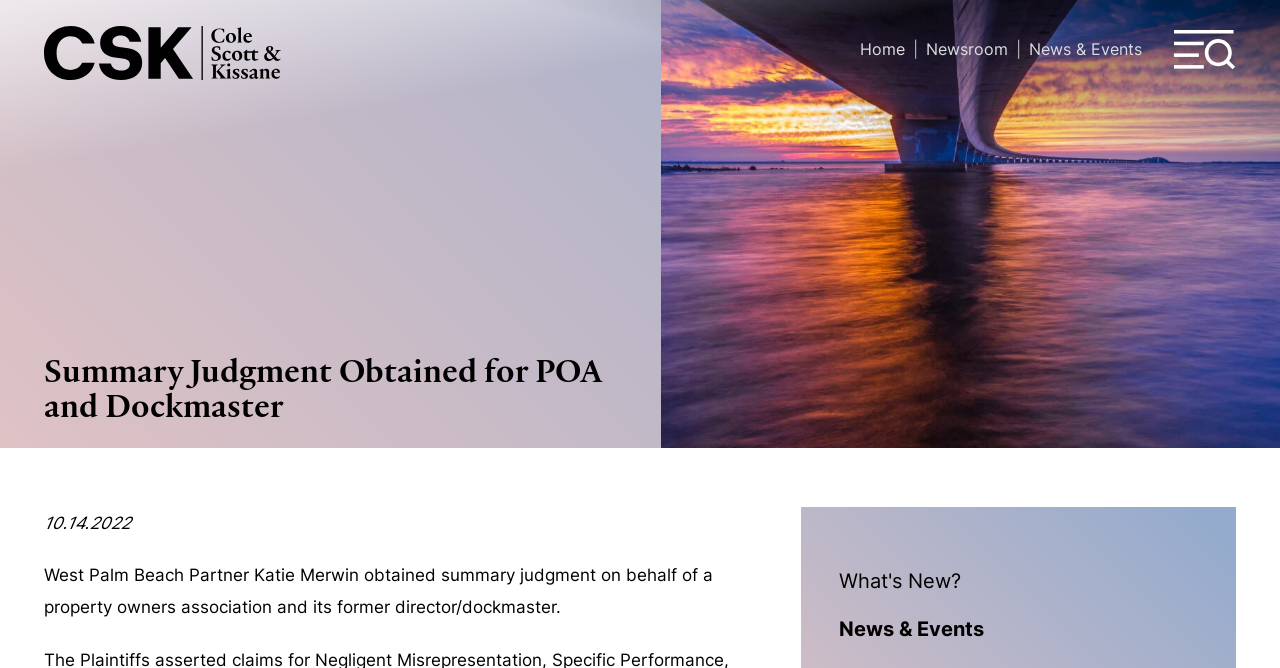Highlight the bounding box coordinates of the element you need to click to perform the following instruction: "jump to page."

[0.39, 0.007, 0.5, 0.07]